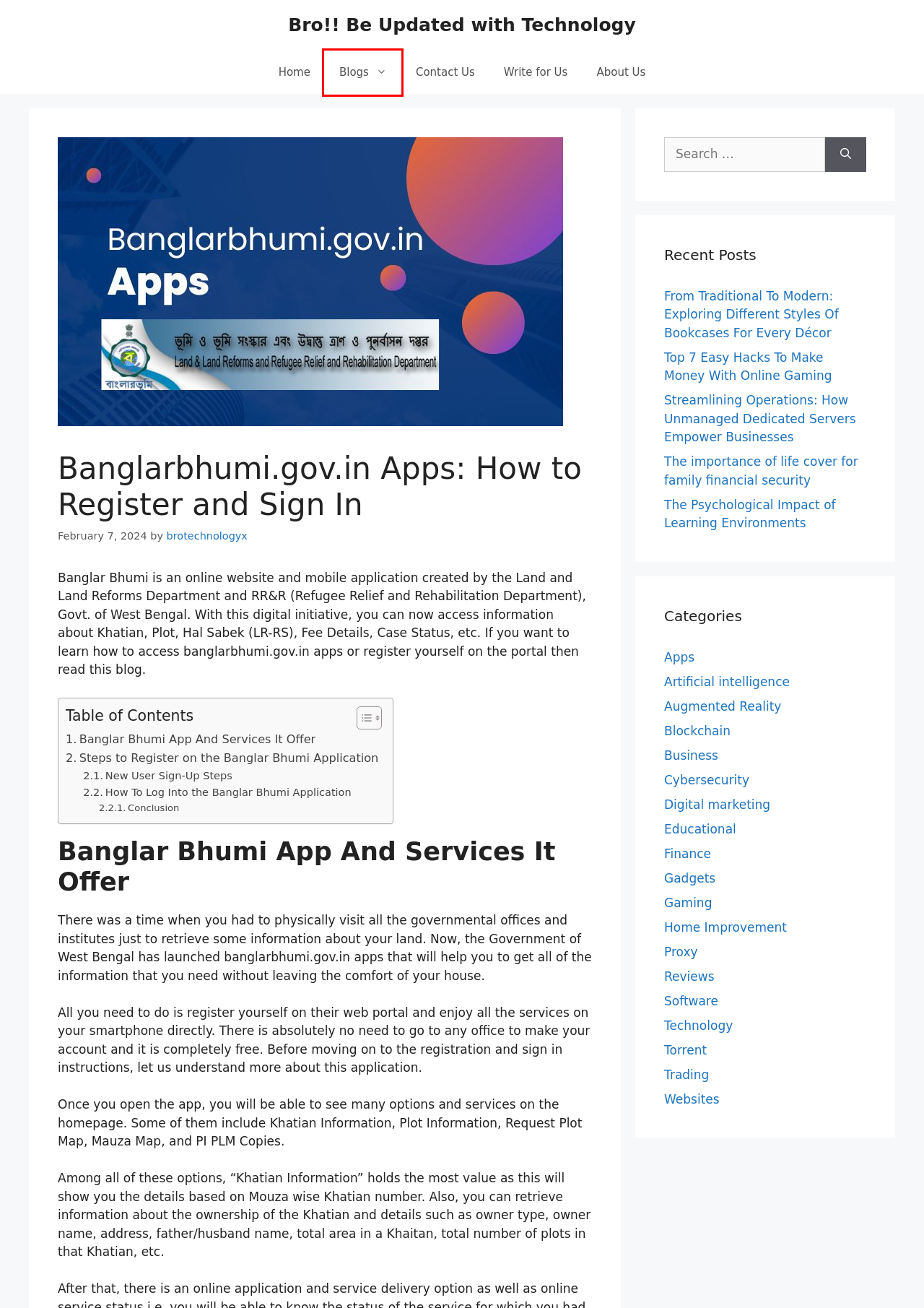Examine the screenshot of a webpage with a red bounding box around an element. Then, select the webpage description that best represents the new page after clicking the highlighted element. Here are the descriptions:
A. Write for us Technology, software | Digital Marketing Write for us
B. Bro!! Be Updated with Technology
C. Ensure Your Family's Financial Security with Life Insurance
D. Unleash the Power of Unmanaged Dedicated Servers with Cantech Networks
E. Contact Us - Bro!! Be Updated with Technology
F. Augmented Reality Archives - Bro!! Be Updated with Technology
G. Blogs - Bro!! Be Updated with Technology
H. About Us - Bro!! Be Updated with Technology

G